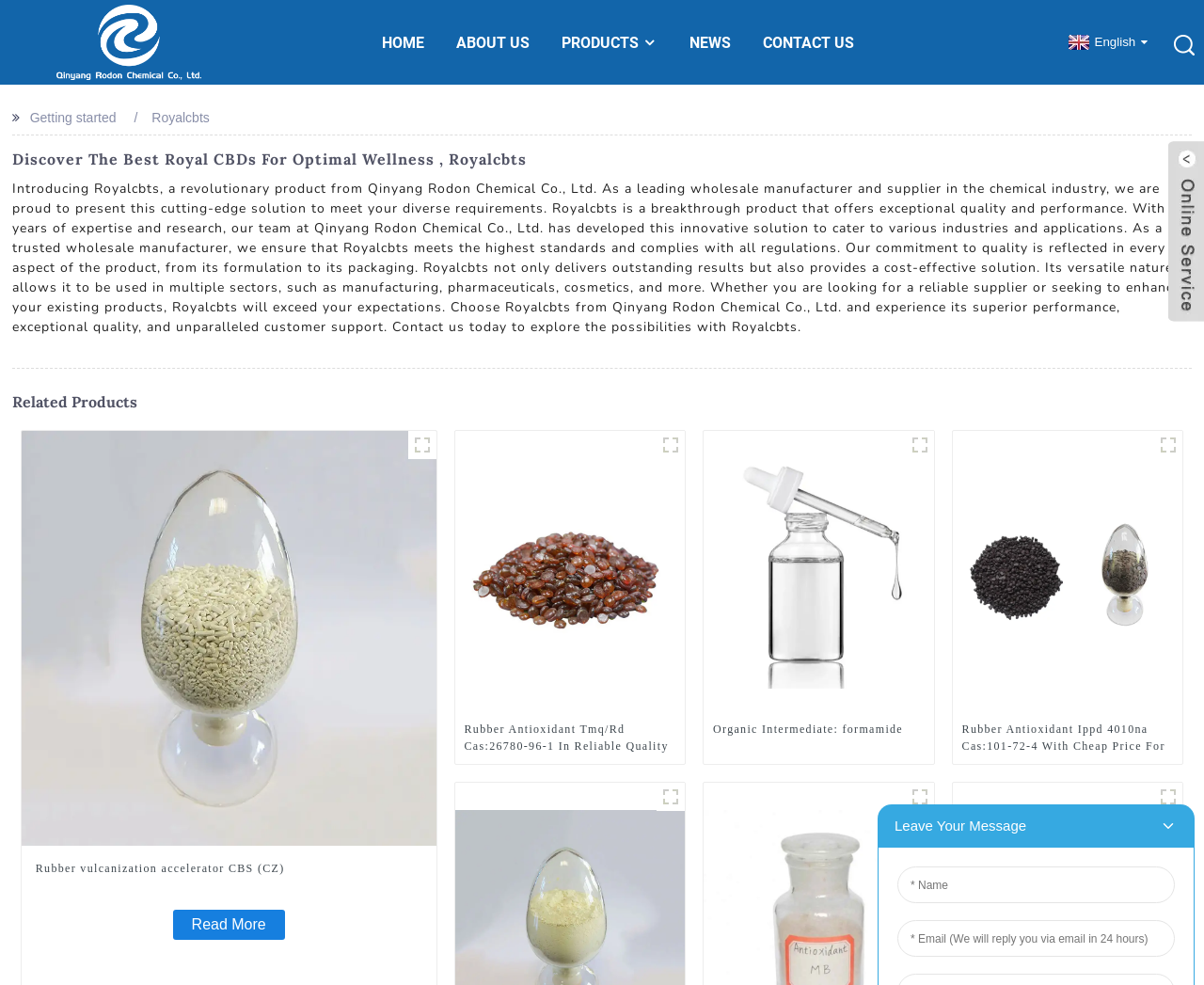Give a short answer to this question using one word or a phrase:
What is the logo of the website?

Rodon